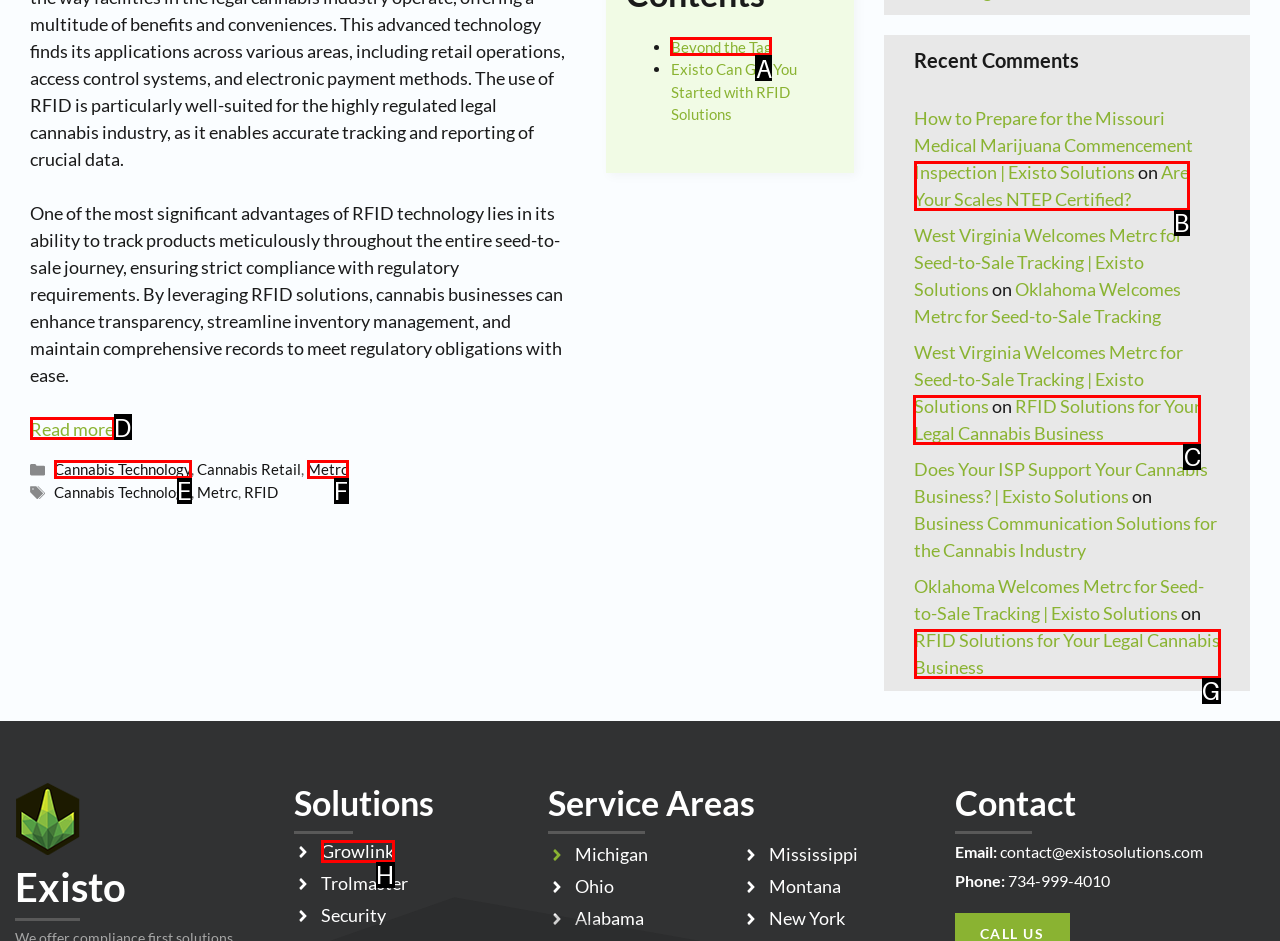Determine which UI element you should click to perform the task: Explore RFID solutions for your legal cannabis business
Provide the letter of the correct option from the given choices directly.

C